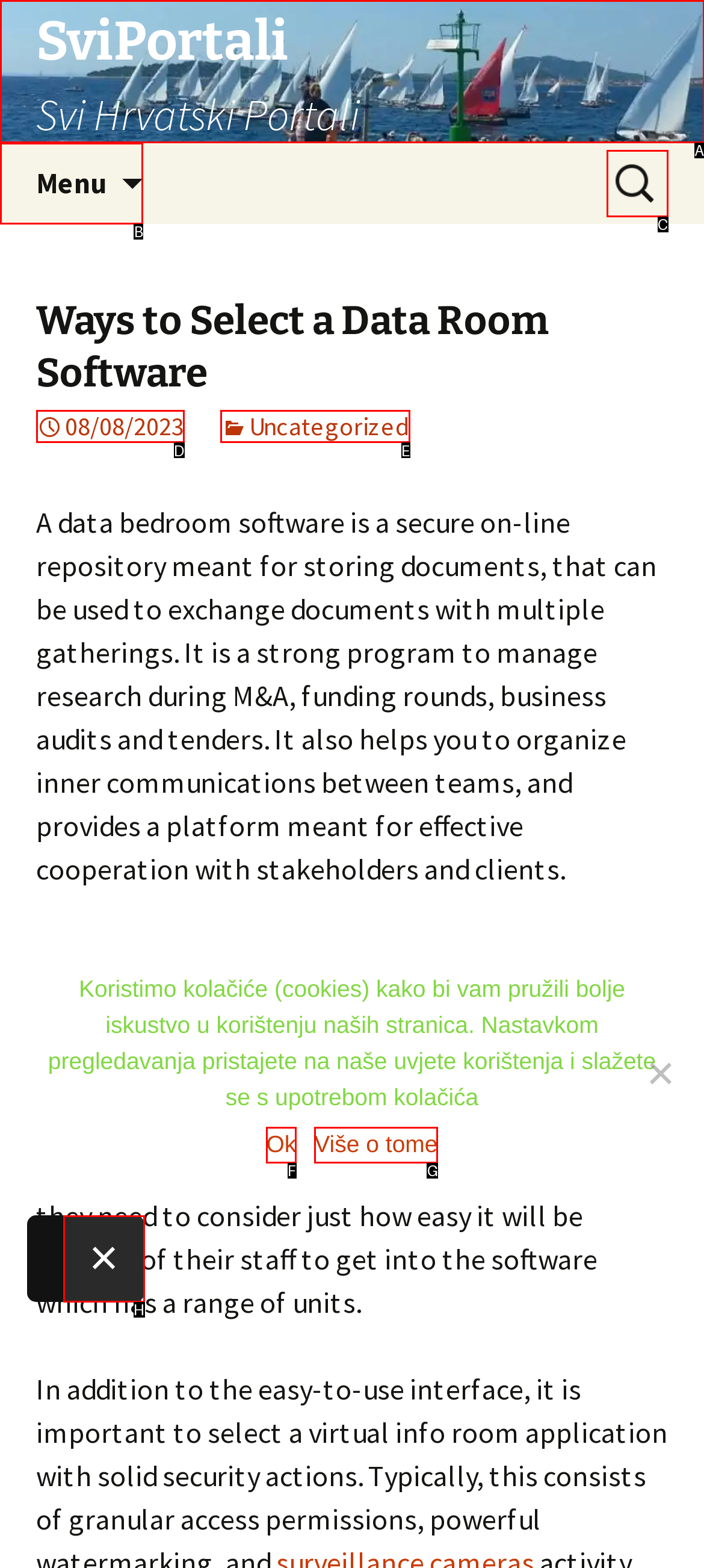Please identify the correct UI element to click for the task: Click the menu button Respond with the letter of the appropriate option.

B